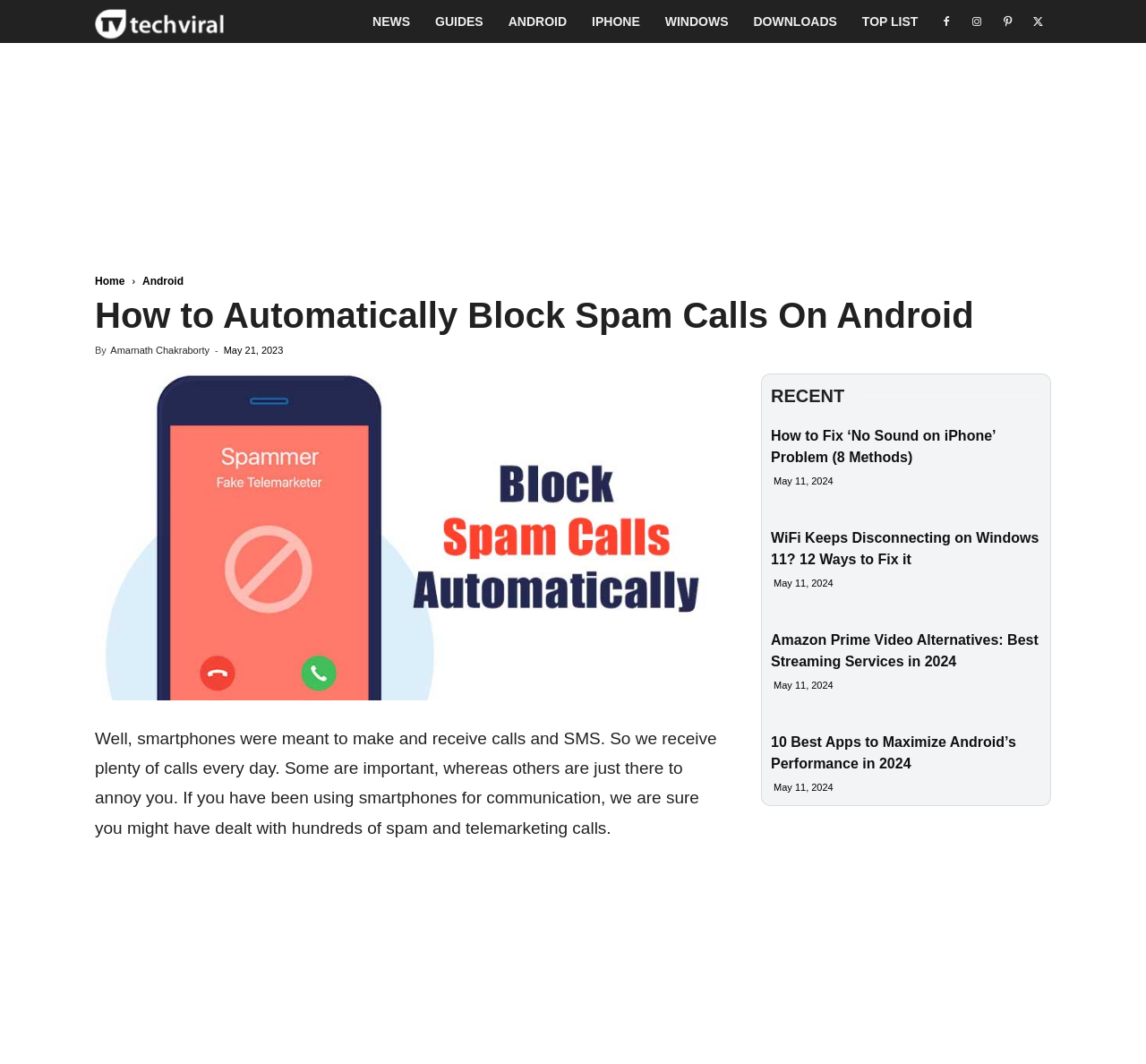Provide the bounding box coordinates of the area you need to click to execute the following instruction: "Click on the 'NEWS' link".

[0.314, 0.0, 0.369, 0.04]